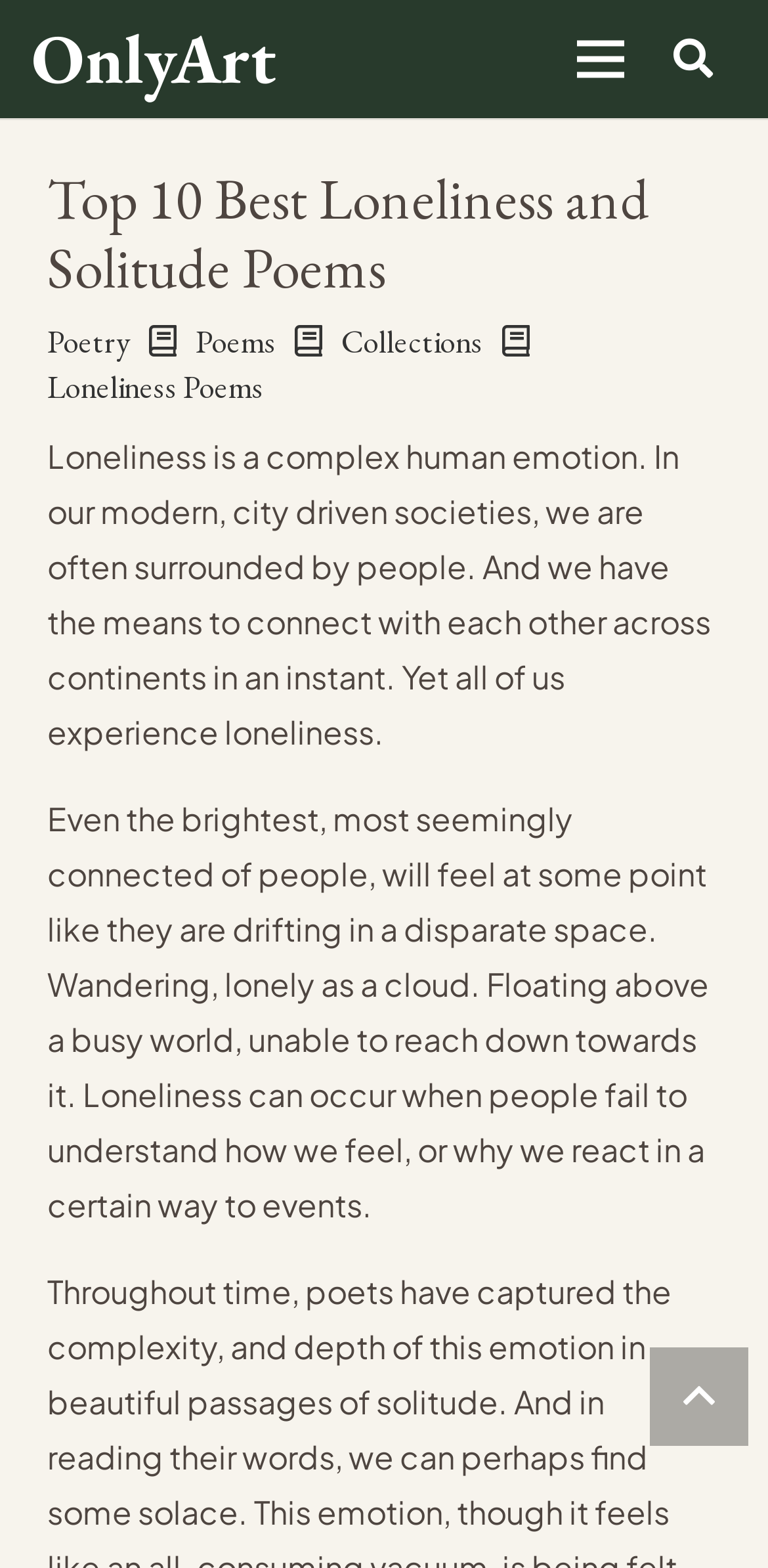What is the theme of the poems on this webpage?
Can you provide an in-depth and detailed response to the question?

Based on the webpage content, it is clear that the poems on this webpage are centered around the theme of loneliness and solitude. The heading 'Top 10 Best Loneliness and Solitude Poems' and the descriptive text about loneliness and its effects on people suggest that the poems are exploring this theme.